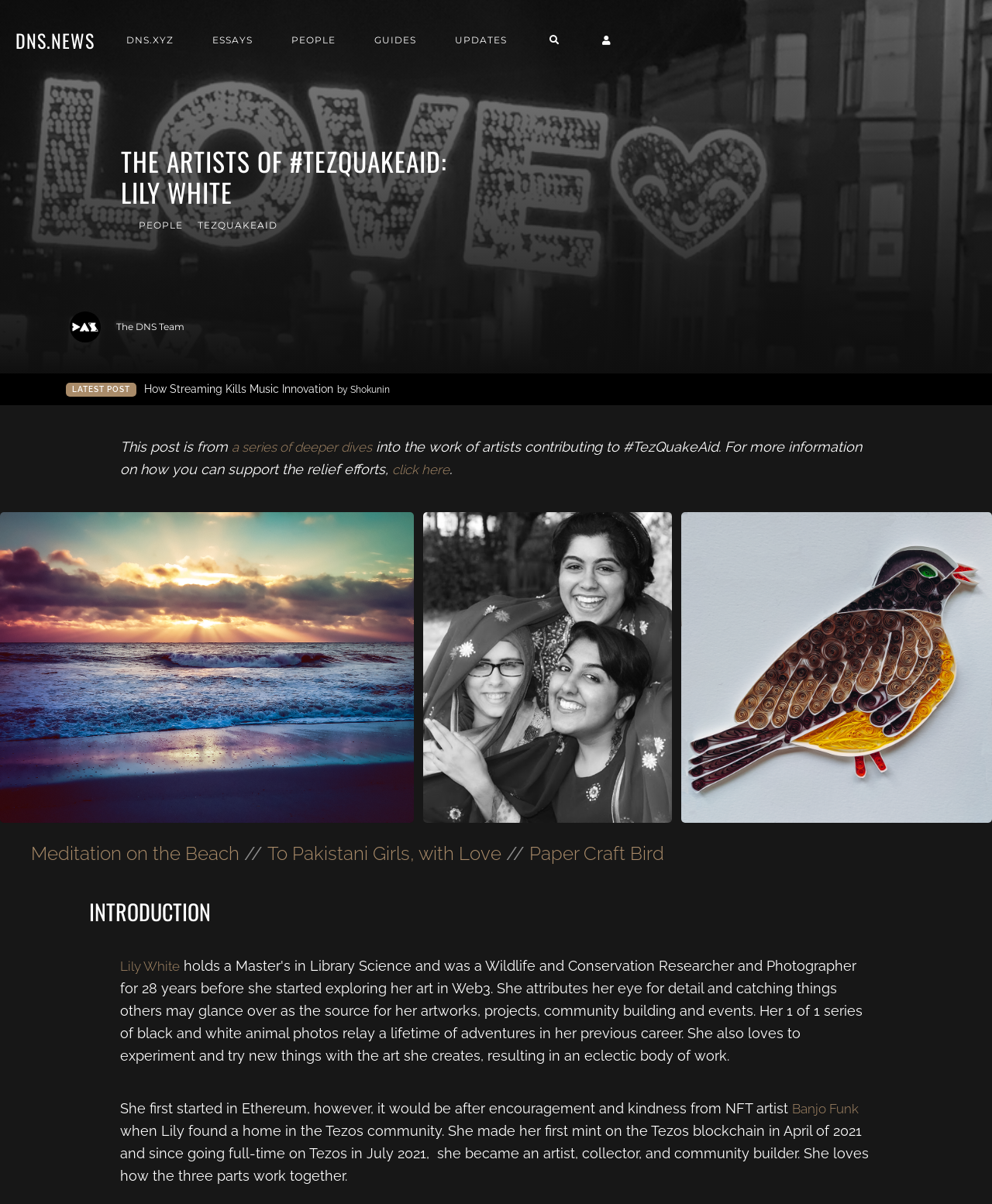Identify and provide the bounding box for the element described by: "Meditation on the Beach".

[0.031, 0.701, 0.241, 0.724]